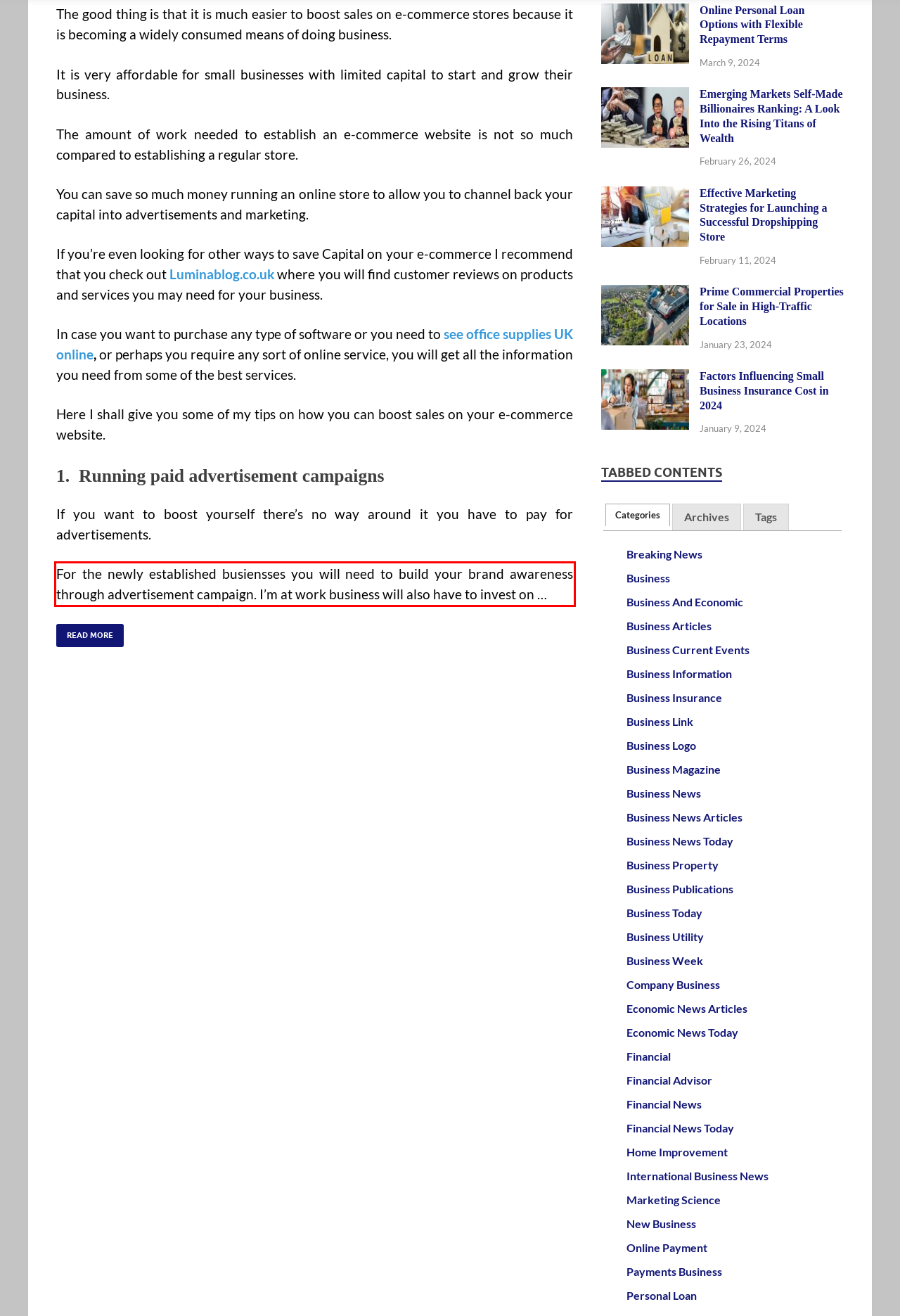Observe the screenshot of the webpage that includes a red rectangle bounding box. Conduct OCR on the content inside this red bounding box and generate the text.

For the newly established busiensses you will need to build your brand awareness through advertisement campaign. I’m at work business will also have to invest on …